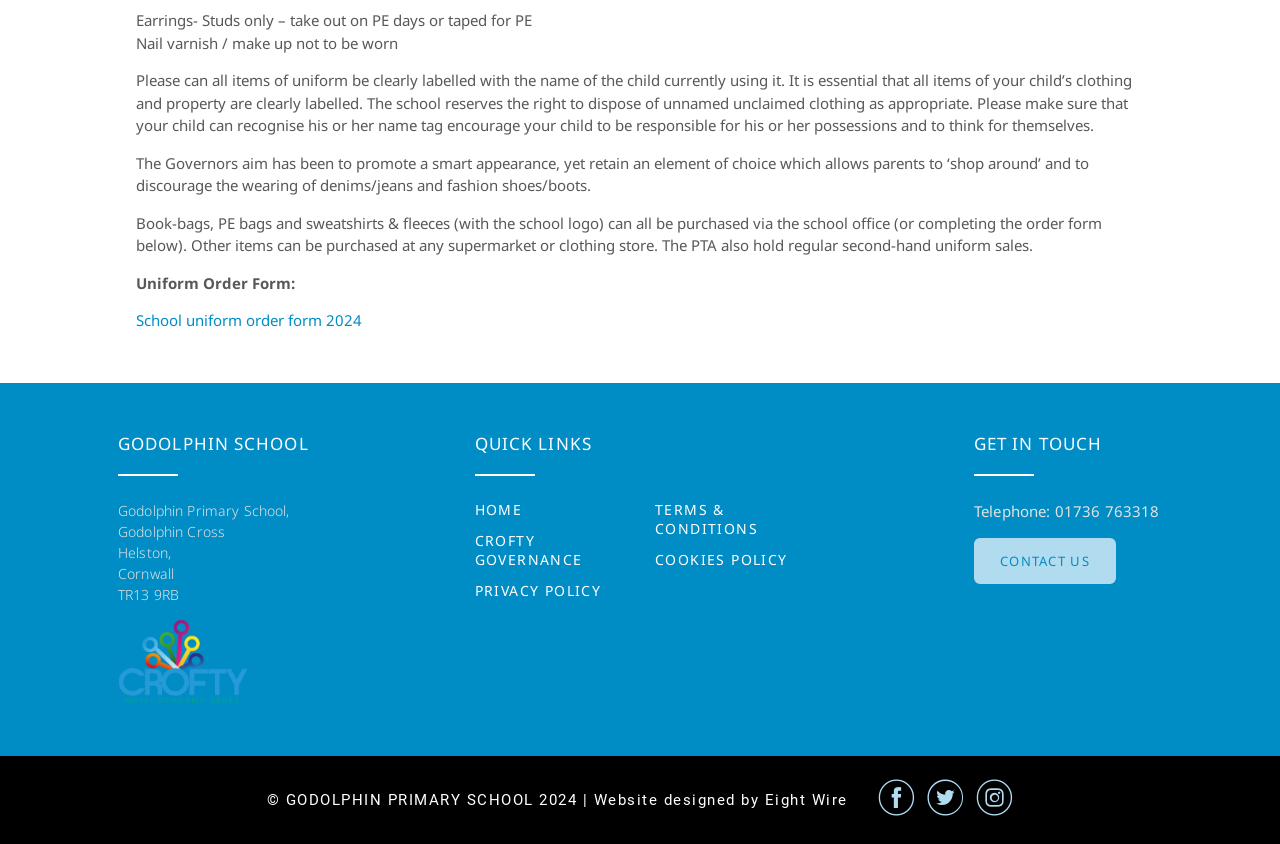Highlight the bounding box of the UI element that corresponds to this description: "Home".

[0.371, 0.593, 0.408, 0.615]